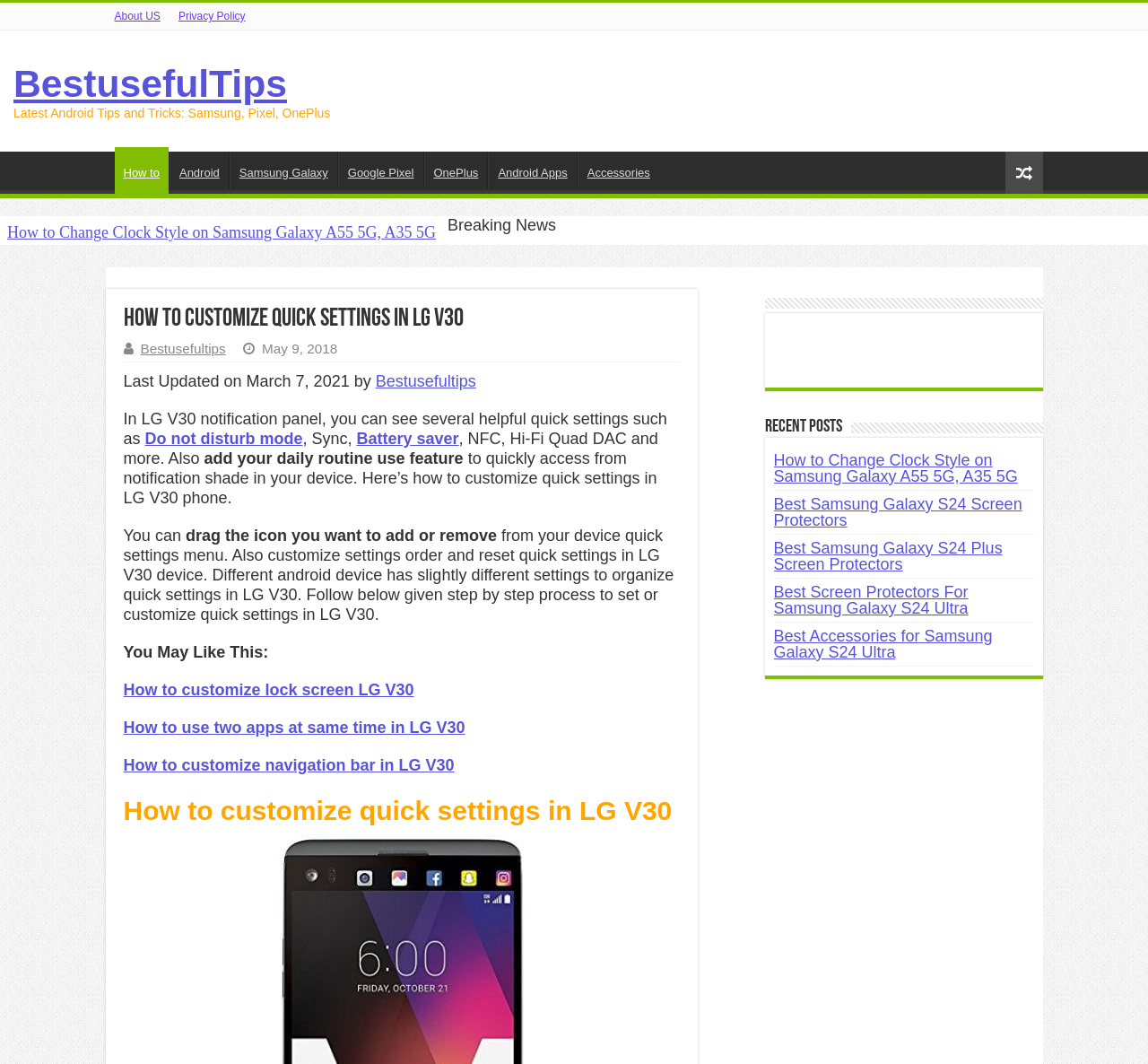Identify the bounding box for the UI element specified in this description: "Bestusefultips". The coordinates must be four float numbers between 0 and 1, formatted as [left, top, right, bottom].

[0.327, 0.35, 0.415, 0.367]